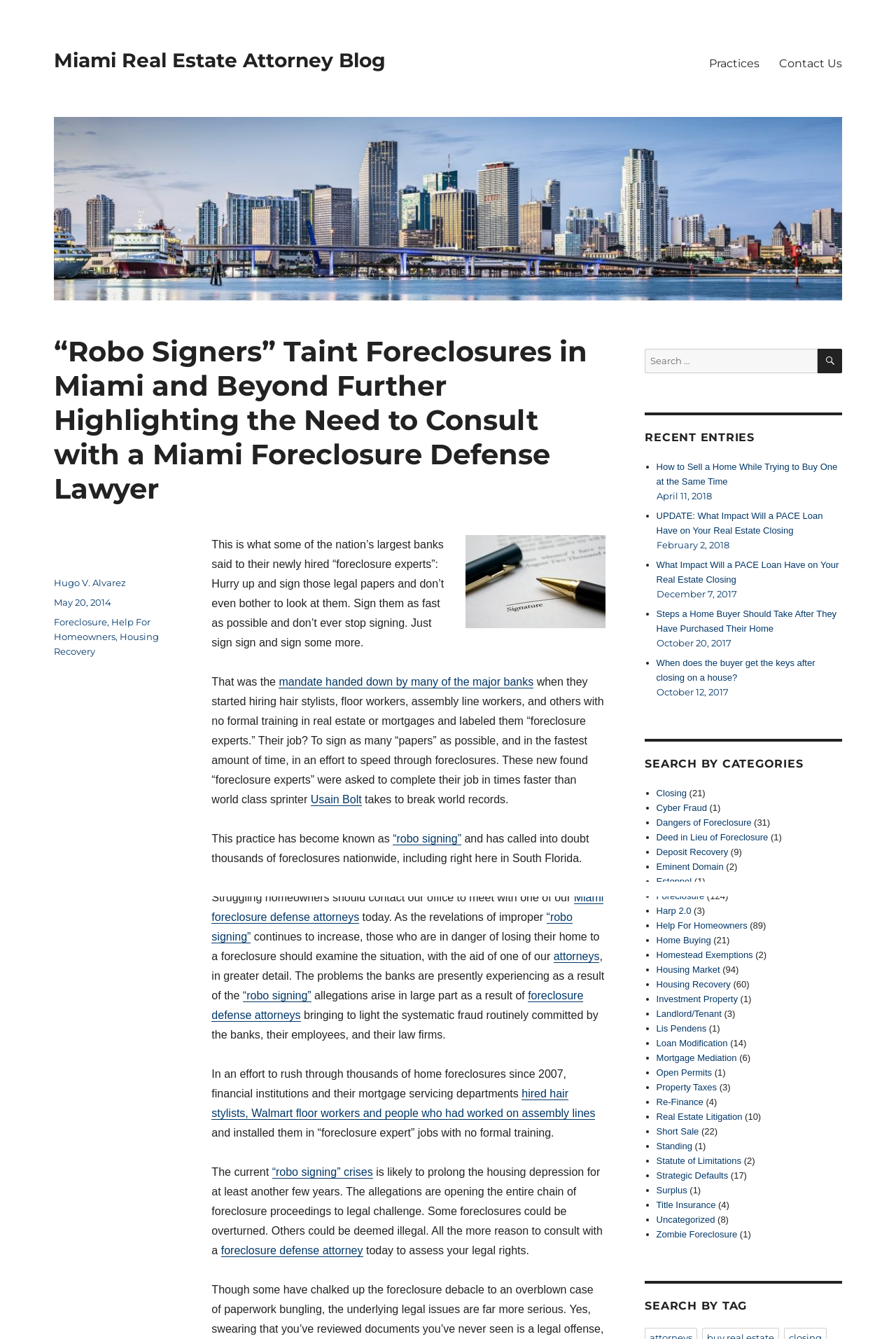Determine the bounding box coordinates of the UI element described below. Use the format (top-left x, top-left y, bottom-right x, bottom-right y) with floating point numbers between 0 and 1: EVENTS

None